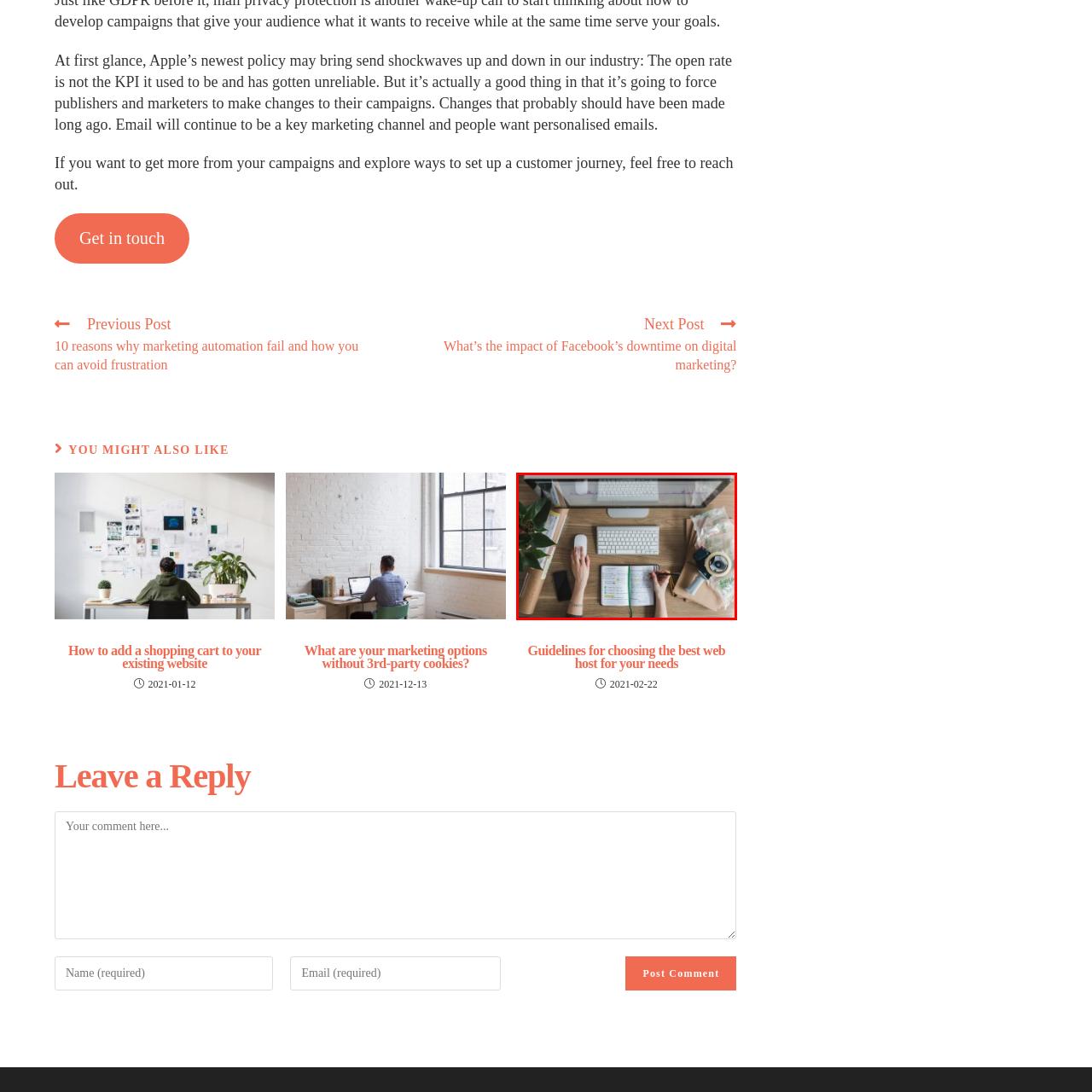Offer an in-depth description of the image encased within the red bounding lines.

The image captures a well-organized workspace from a bird's-eye view, highlighting a blend of creativity and productivity. At the center, a person’s hand is seen writing in a notebook, which is filled with notes and possibly project ideas. The notebook is opened to a page with visible highlights and annotations, suggesting active planning or brainstorming.

To the left, a sleek computer monitor displays what appears to be a digital document or design, indicating an engaged work session. A white keyboard sits below the monitor, accompanied by a light-colored mouse, emphasizing a clean and minimalistic aesthetic. Surrounding the workspace, various materials such as a roll of brown paper, tape, and scattered documents hint at ongoing projects, possibly in packaging or organizing.

A small green plant adds a touch of nature, enhancing the workspace's inviting atmosphere. The overall arrangement conveys a sense of focused effort, where the individual is balancing both analog and digital tasks to achieve their goals.